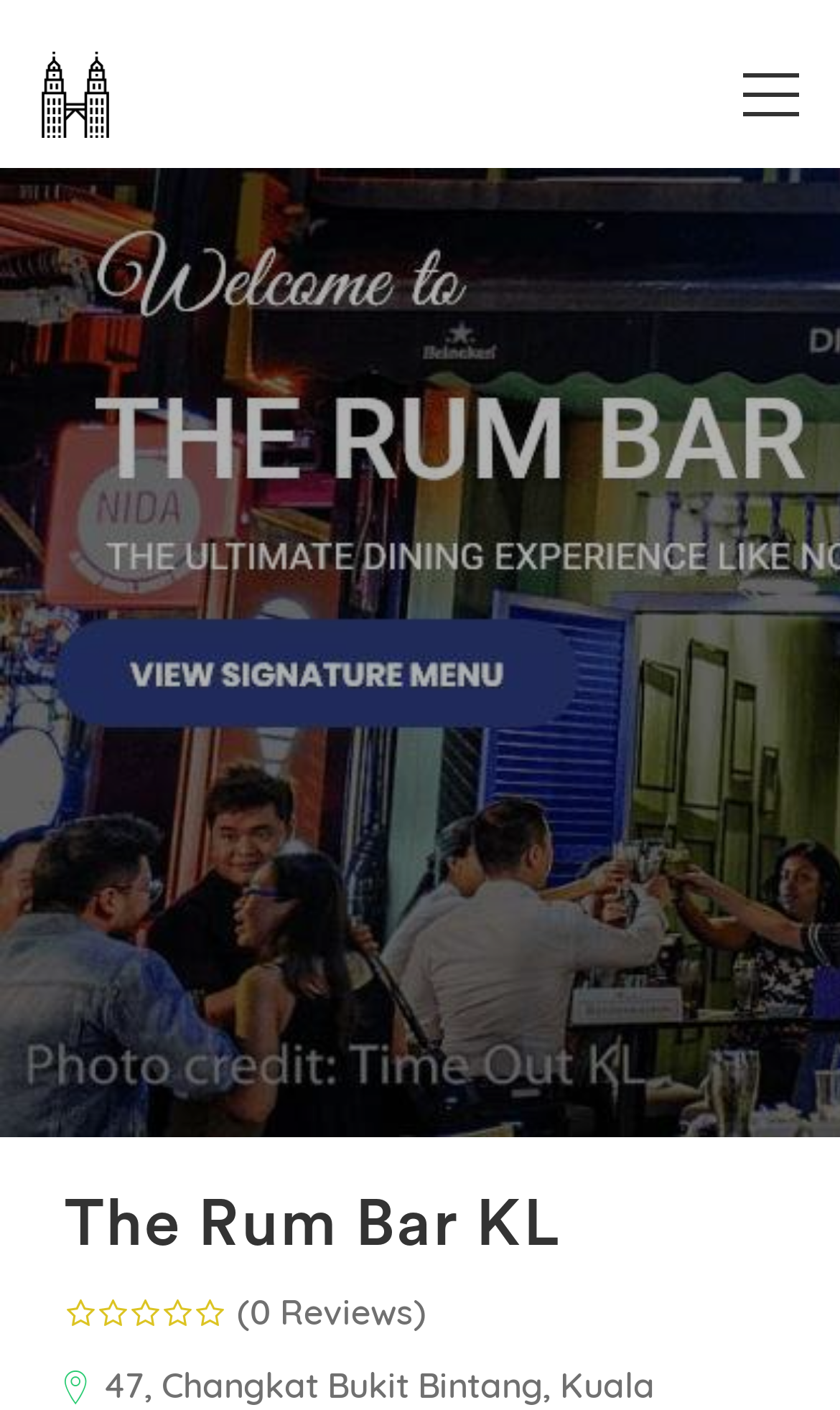What is the rating of the business?
Give a detailed response to the question by analyzing the screenshot.

I found the answer by examining the static text element '(0 Reviews' which is located below the business name, indicating that the business has no reviews.